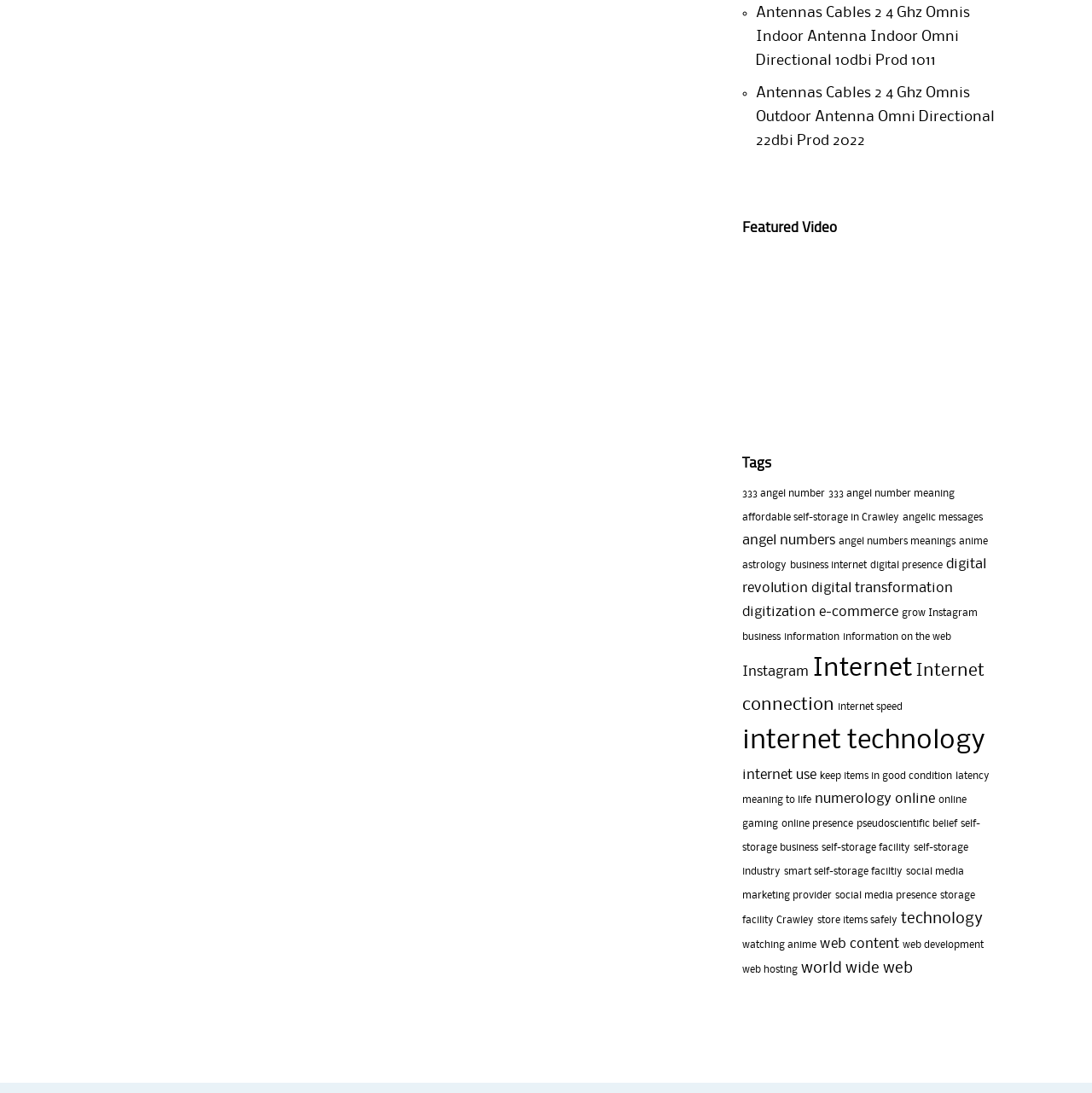What is the topic of the featured video?
Look at the screenshot and respond with one word or a short phrase.

Not specified